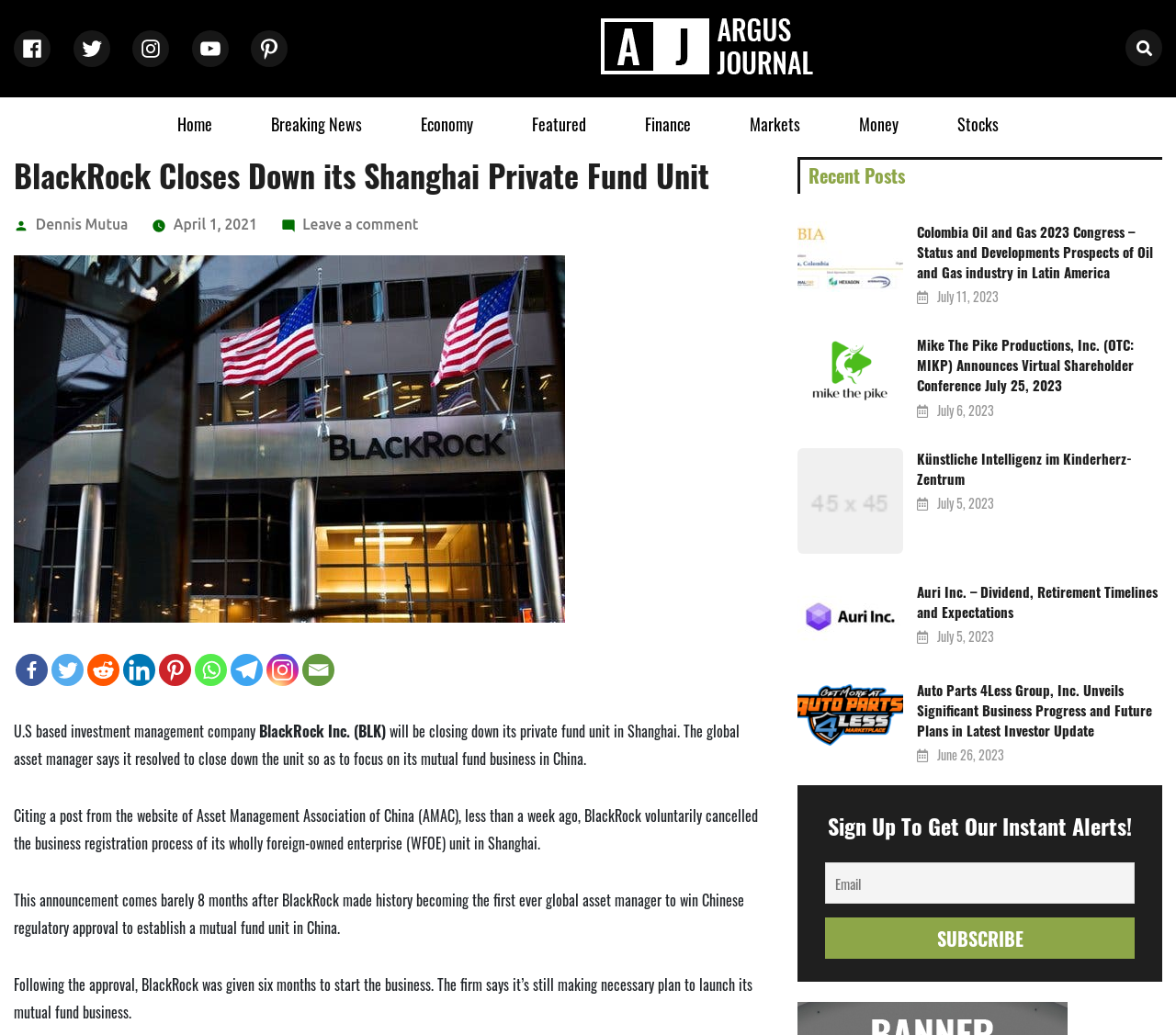Determine the bounding box coordinates for the clickable element to execute this instruction: "Subscribe to get instant alerts". Provide the coordinates as four float numbers between 0 and 1, i.e., [left, top, right, bottom].

[0.702, 0.887, 0.965, 0.927]